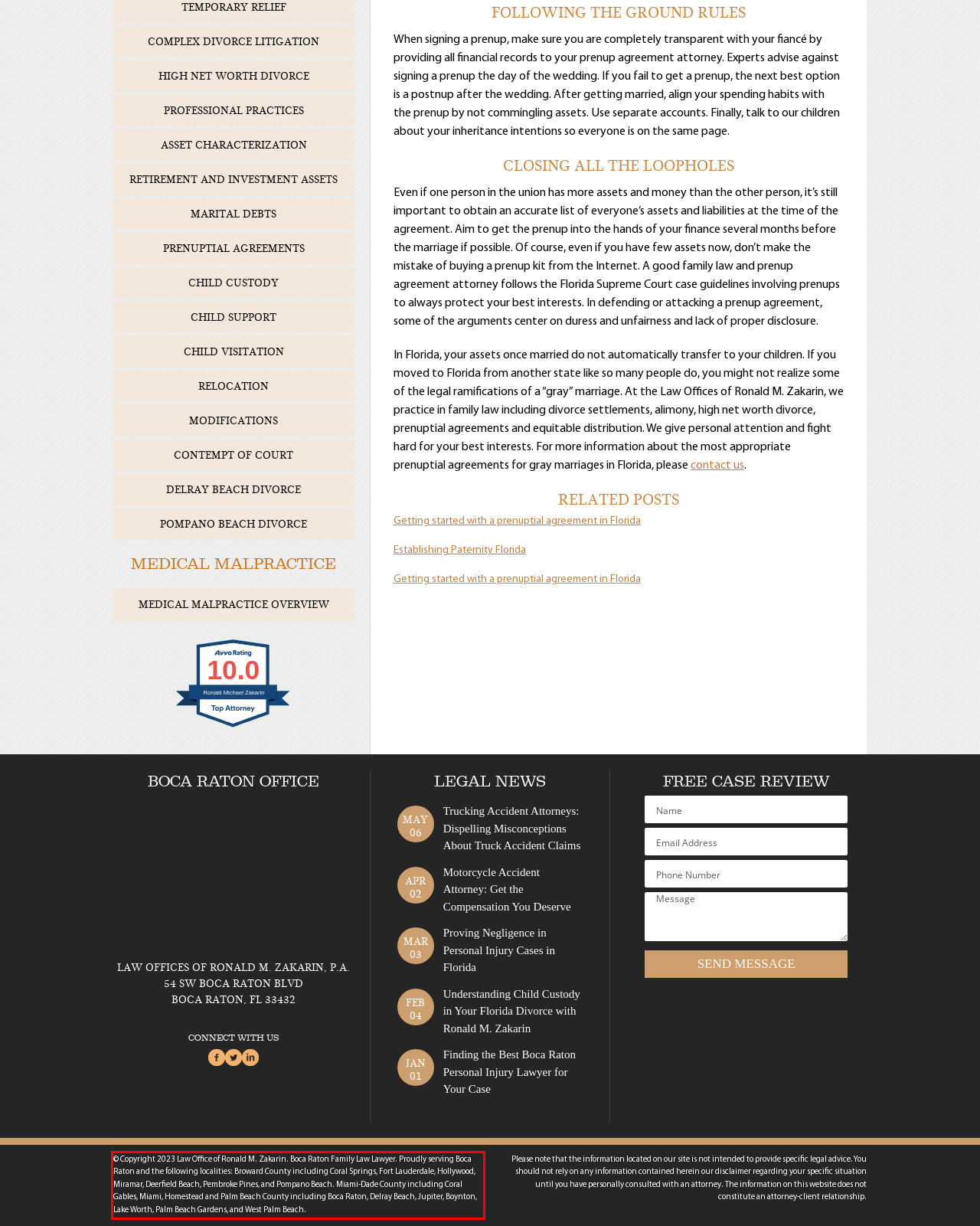Please perform OCR on the text within the red rectangle in the webpage screenshot and return the text content.

© Copyright 2023 Law Office of Ronald M. Zakarin. Boca Raton Family Law Lawyer. Proudly serving Boca Raton and the following localities: Broward County including Coral Springs, Fort Lauderdale, Hollywood, Miramar, Deerfield Beach, Pembroke Pines, and Pompano Beach. Miami-Dade County including Coral Gables, Miami, Homestead and Palm Beach County including Boca Raton, Delray Beach, Jupiter, Boynton, Lake Worth, Palm Beach Gardens, and West Palm Beach.